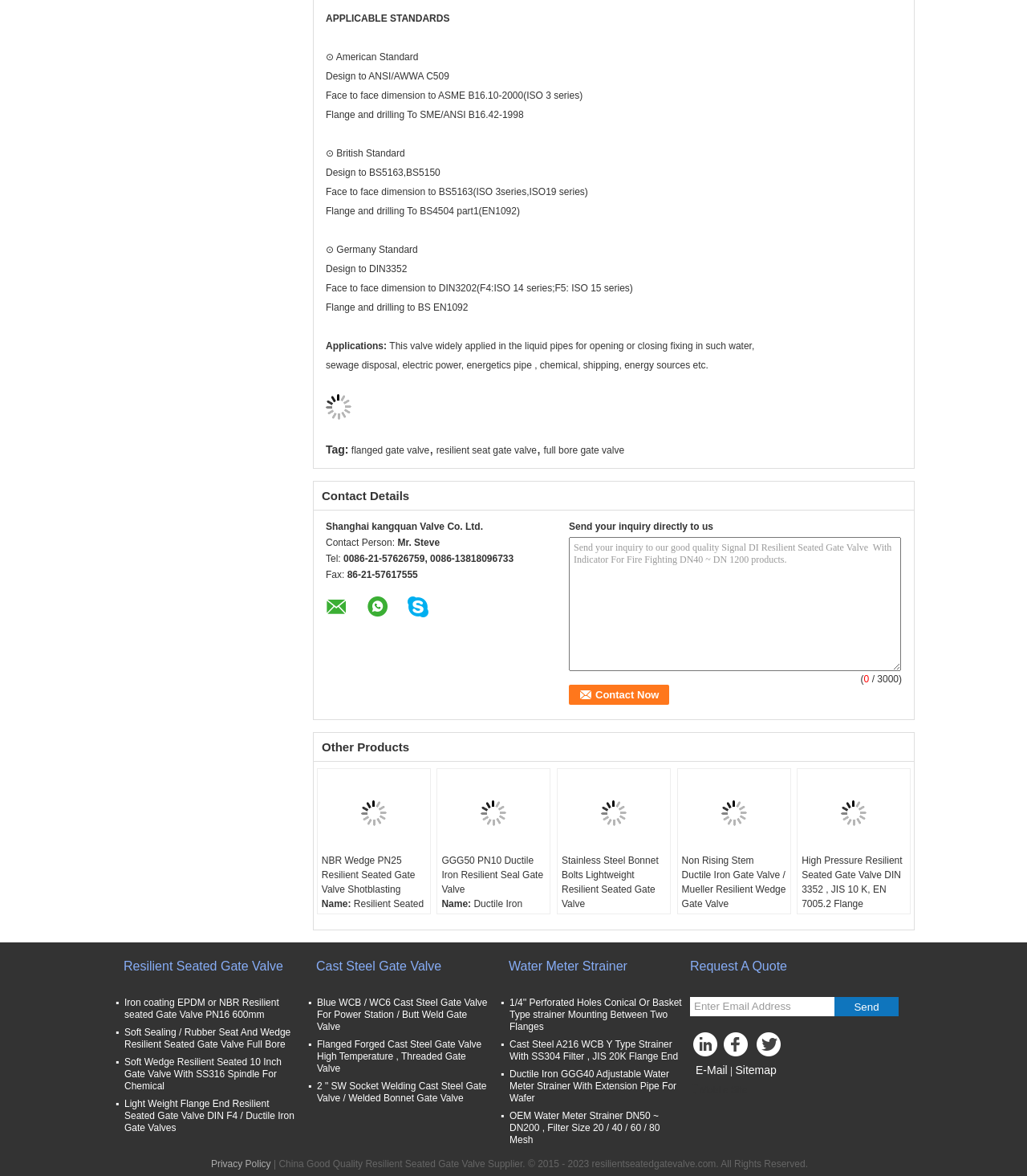What is the pressure rating of the valve?
Using the image, provide a detailed and thorough answer to the question.

The webpage mentions that the valve has a pressure rating of PN10, PN16, and PN25, which are different pressure ratings for different applications.